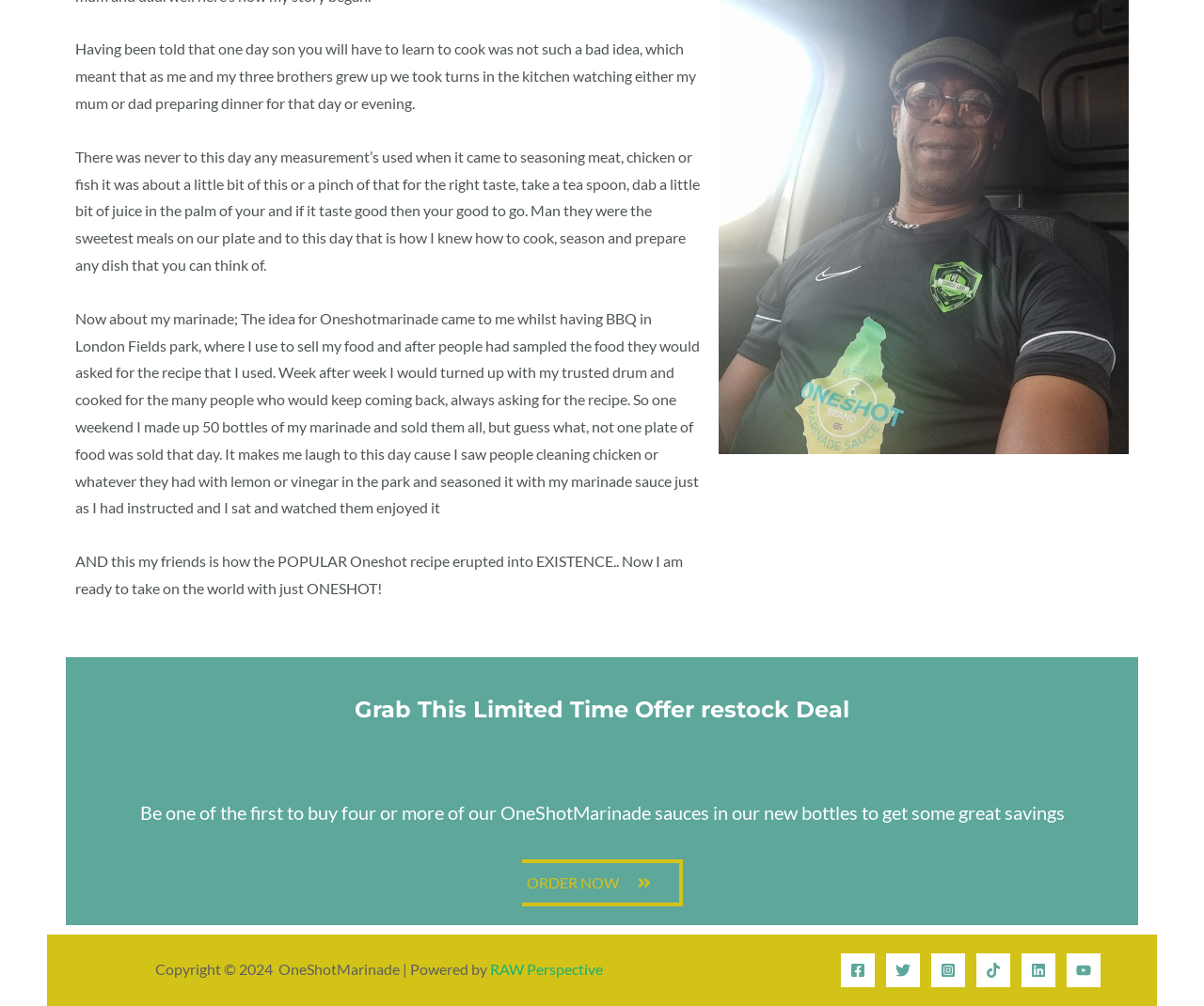How did the author come up with the marinade recipe?
Please use the image to provide an in-depth answer to the question.

The author came up with the marinade recipe while selling food at BBQ events in London Fields park, where people would ask for the recipe and eventually led to the creation of the OneShotMarinade.